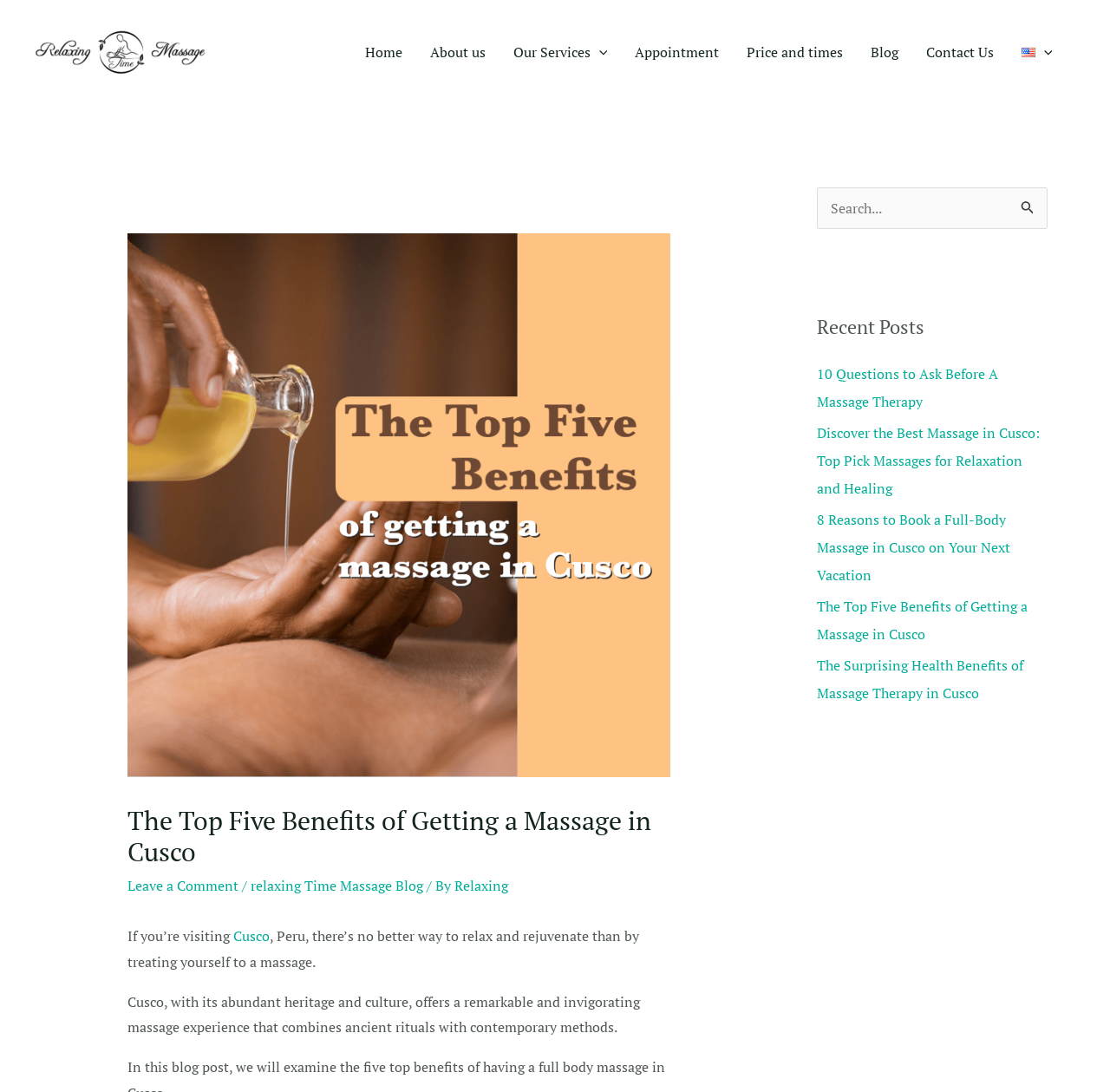Locate the bounding box coordinates of the element I should click to achieve the following instruction: "Navigate to OUR SERVICES".

None